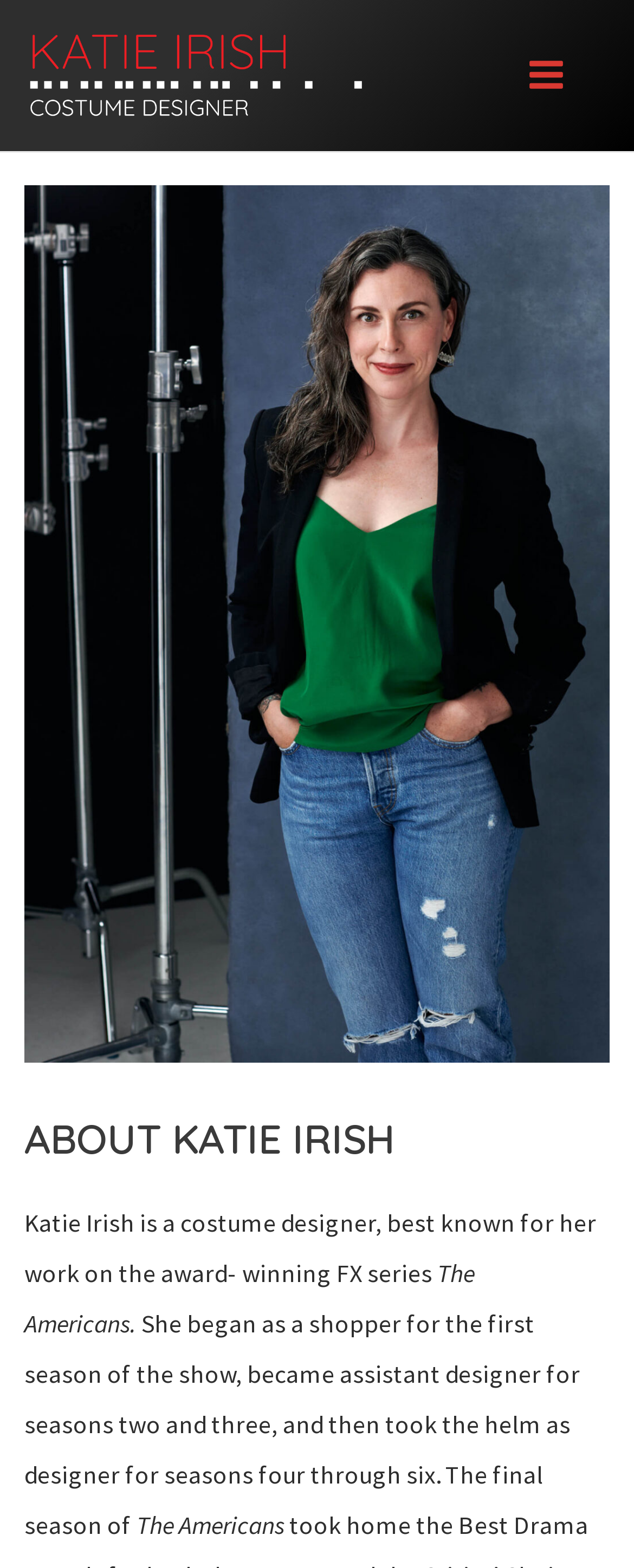What is the content of the figure element?
Use the image to give a comprehensive and detailed response to the question.

From the webpage structure, specifically the figure element with the bounding box coordinates [0.038, 0.118, 0.962, 0.677], we can determine that the content of this element is an image.